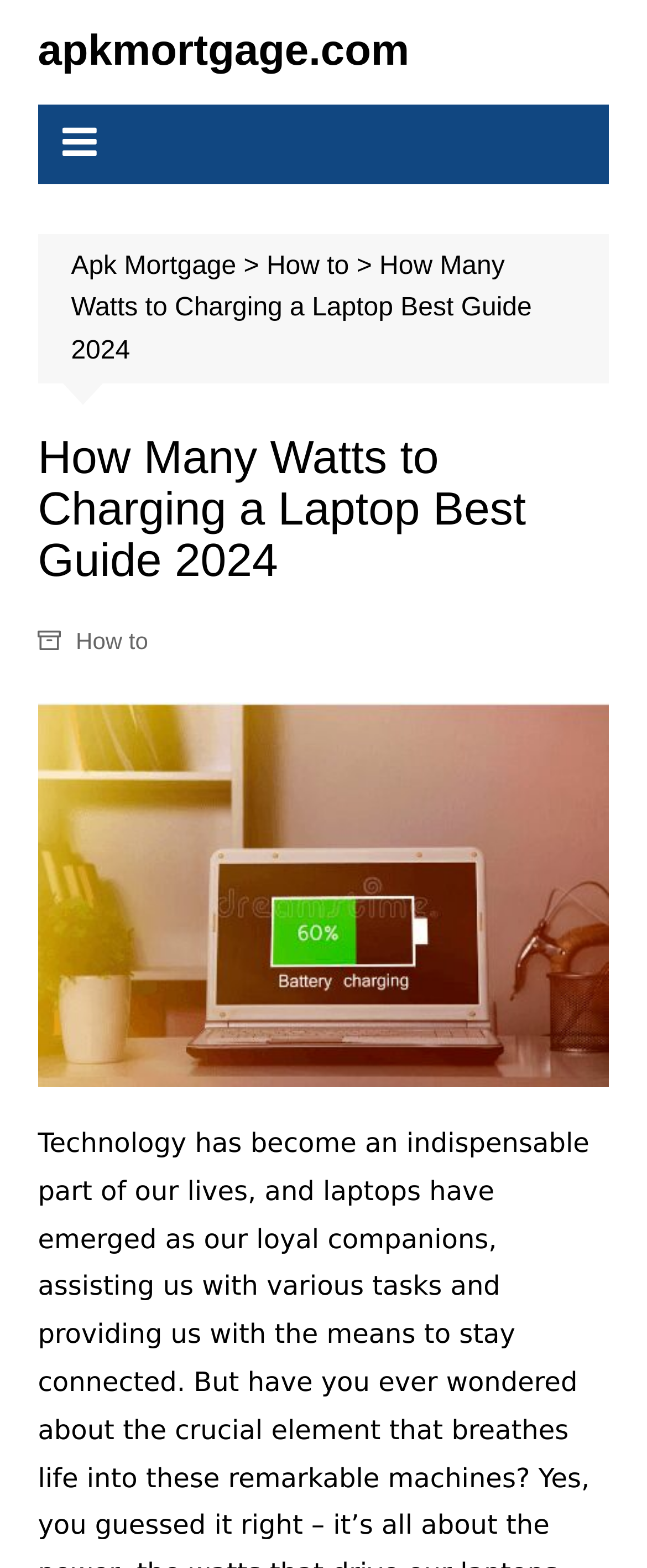What is the purpose of the webpage?
Based on the image, provide a one-word or brief-phrase response.

Find laptop charger wattage